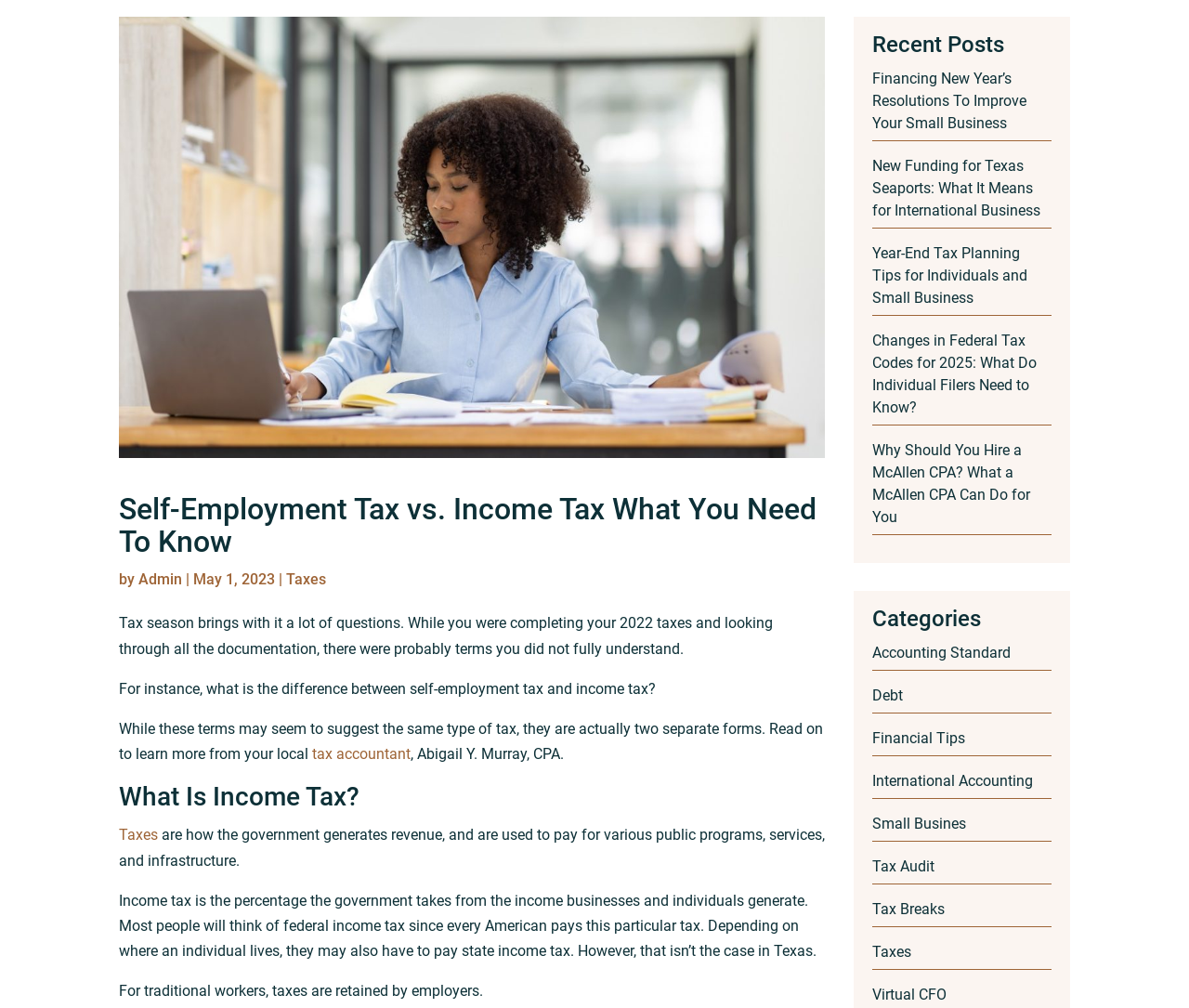Given the element description 1300 001 447, predict the bounding box coordinates for the UI element in the webpage screenshot. The format should be (top-left x, top-left y, bottom-right x, bottom-right y), and the values should be between 0 and 1.

None